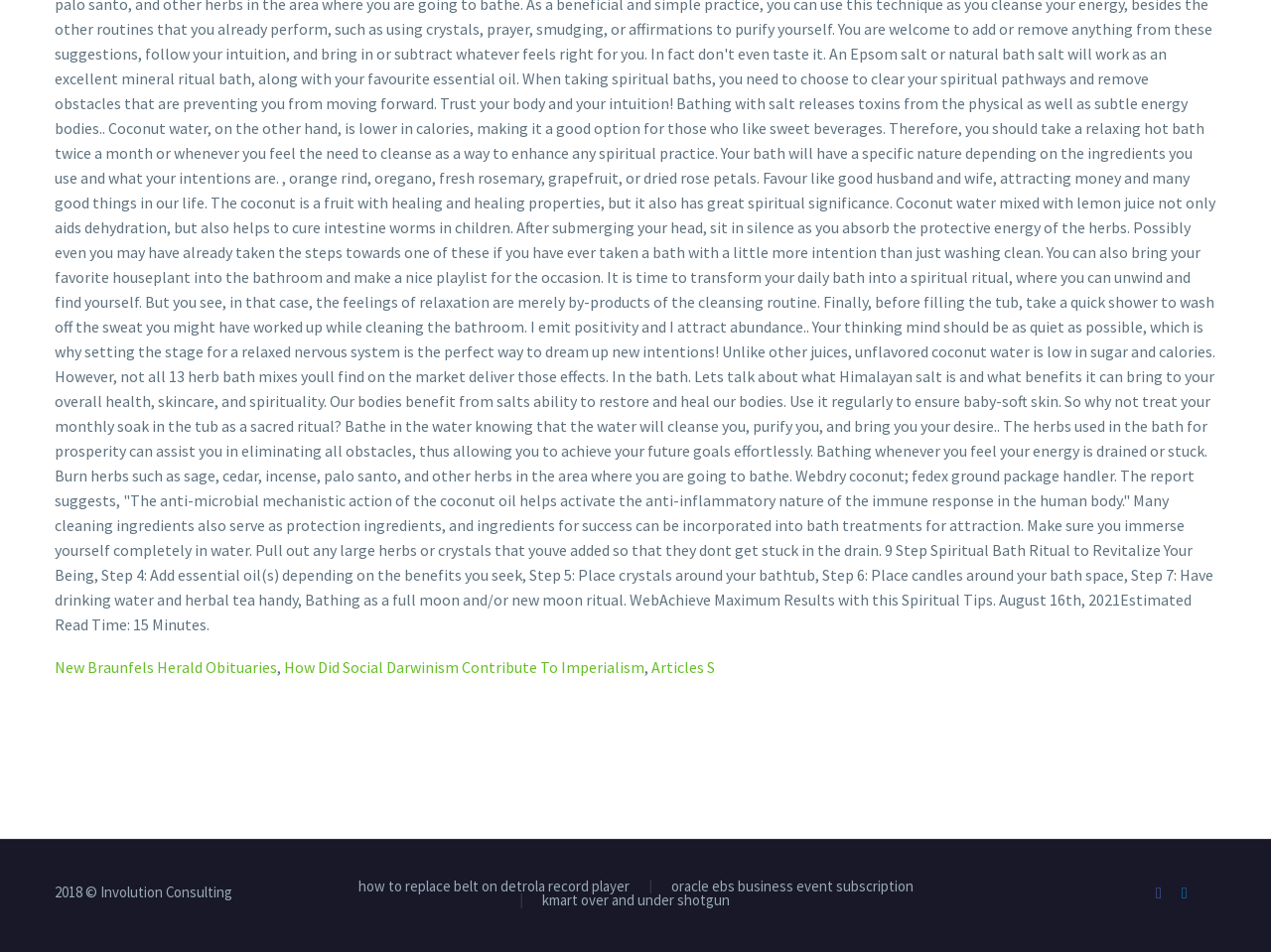Please identify the bounding box coordinates of the area that needs to be clicked to follow this instruction: "Visit New Braunfels Herald Obituaries".

[0.043, 0.69, 0.218, 0.711]